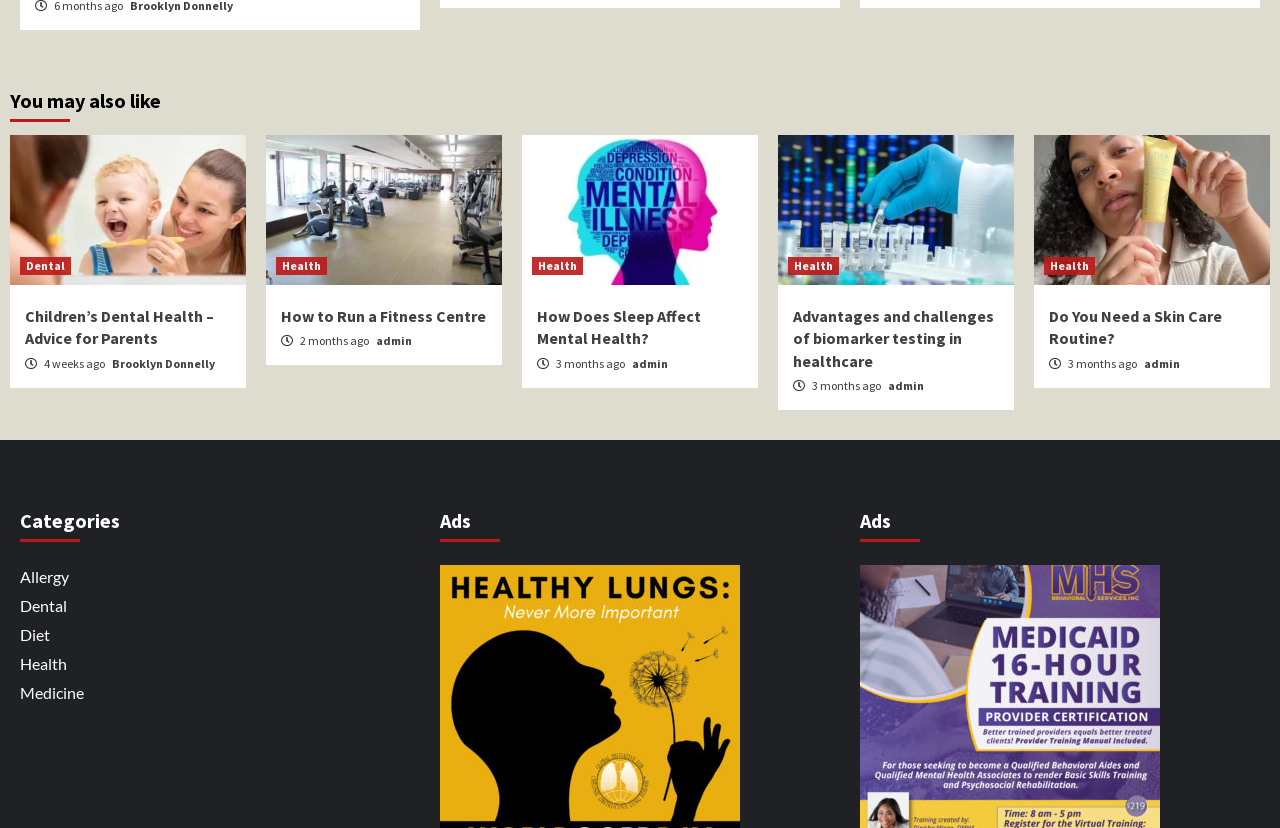Provide the bounding box coordinates of the UI element that matches the description: "Top Stories".

None